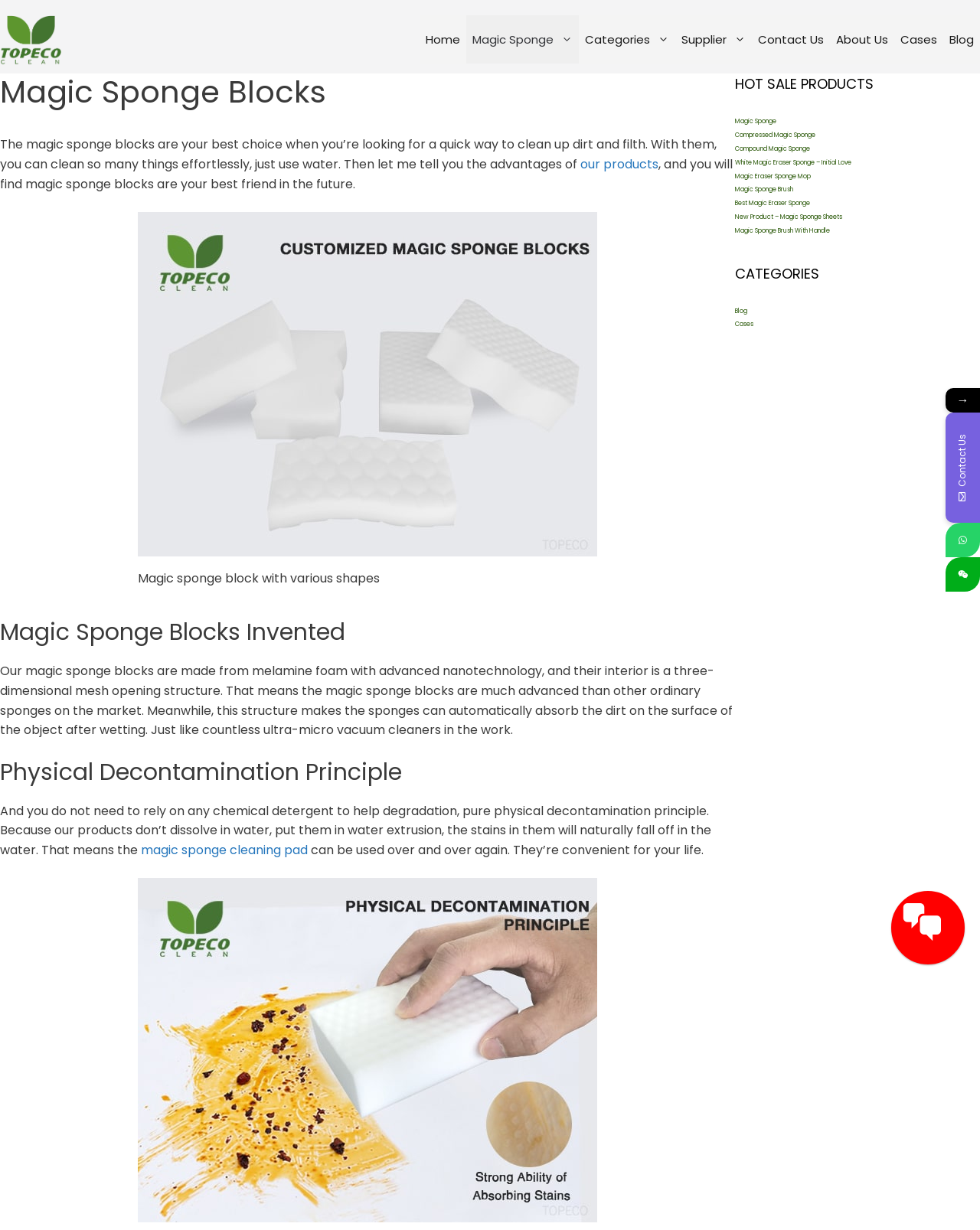Can you find the bounding box coordinates for the element that needs to be clicked to execute this instruction: "Contact Us"? The coordinates should be given as four float numbers between 0 and 1, i.e., [left, top, right, bottom].

[0.975, 0.353, 0.988, 0.396]